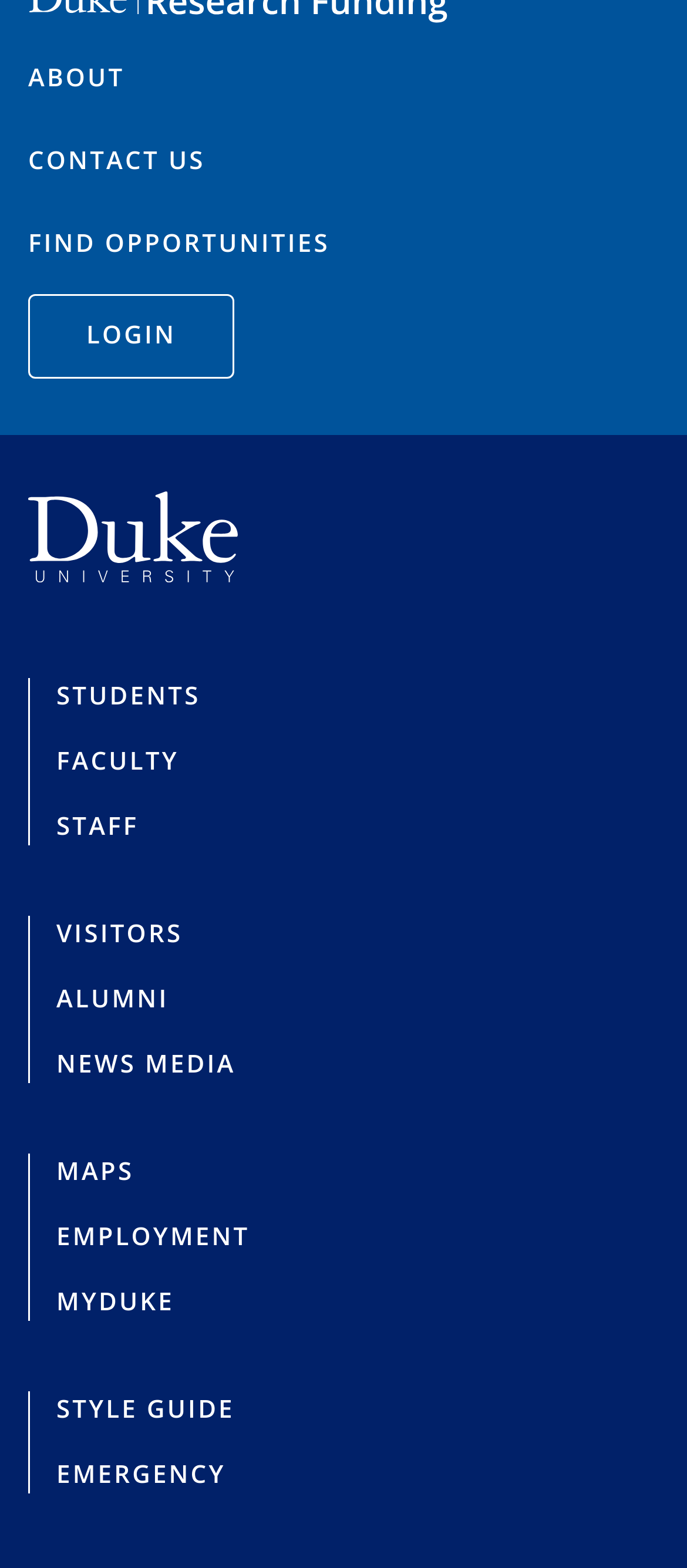Please specify the bounding box coordinates of the clickable section necessary to execute the following command: "access student resources".

[0.082, 0.434, 0.292, 0.455]